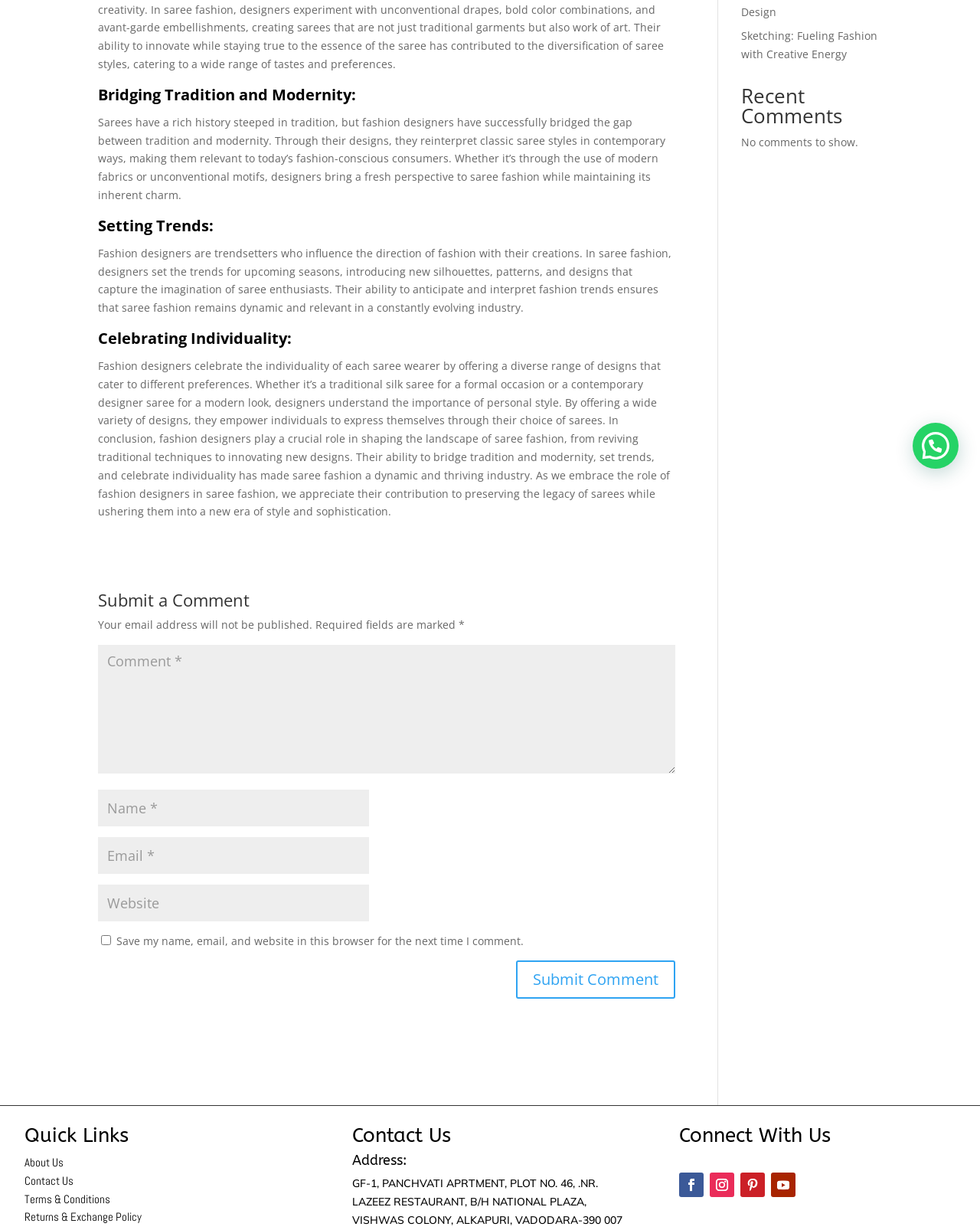Locate the UI element that matches the description input value="Email *" aria-describedby="email-notes" name="email" in the webpage screenshot. Return the bounding box coordinates in the format (top-left x, top-left y, bottom-right x, bottom-right y), with values ranging from 0 to 1.

[0.1, 0.68, 0.377, 0.71]